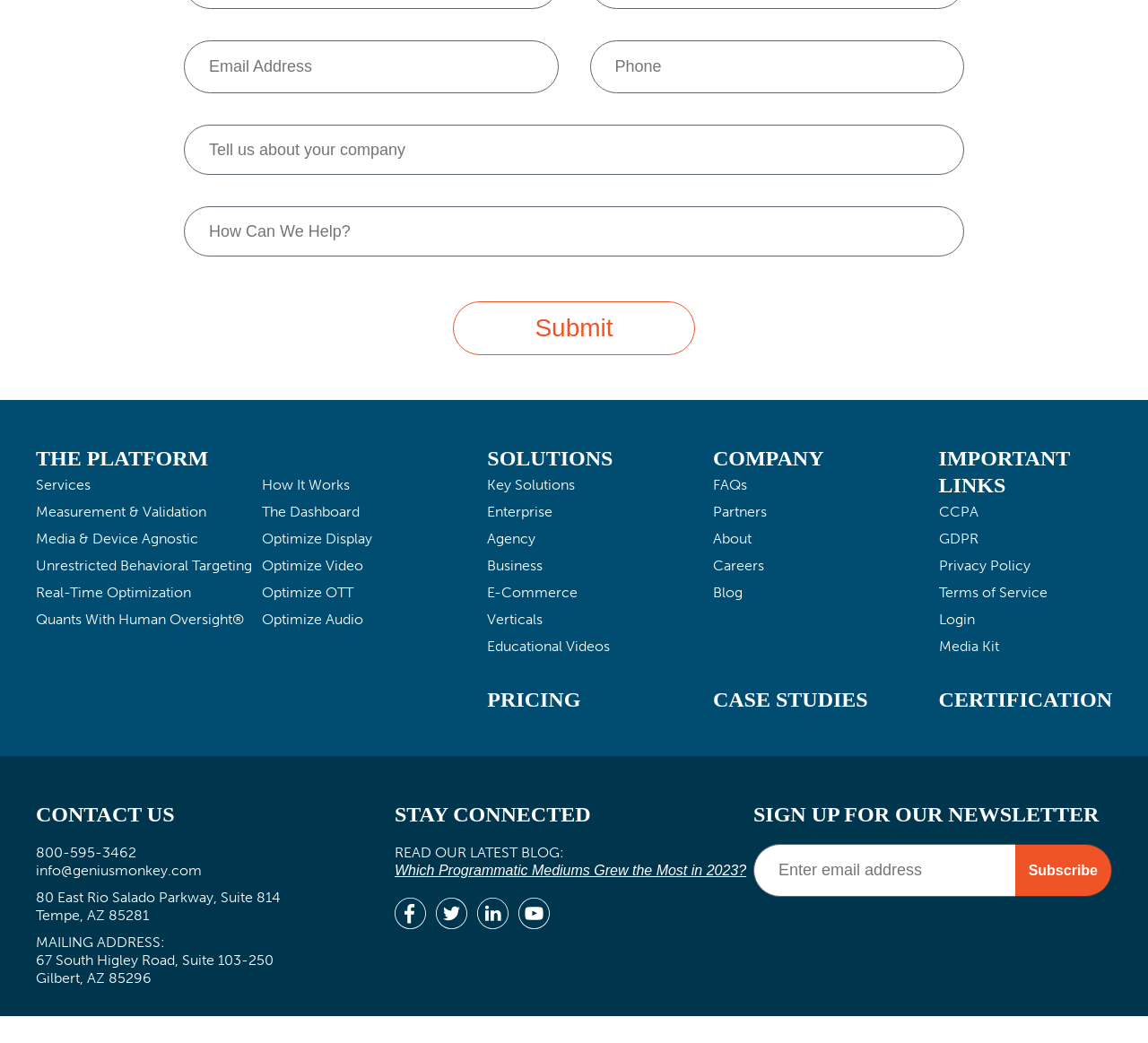Provide the bounding box coordinates of the HTML element this sentence describes: "alt="Internation Genomics Consortium"".

None